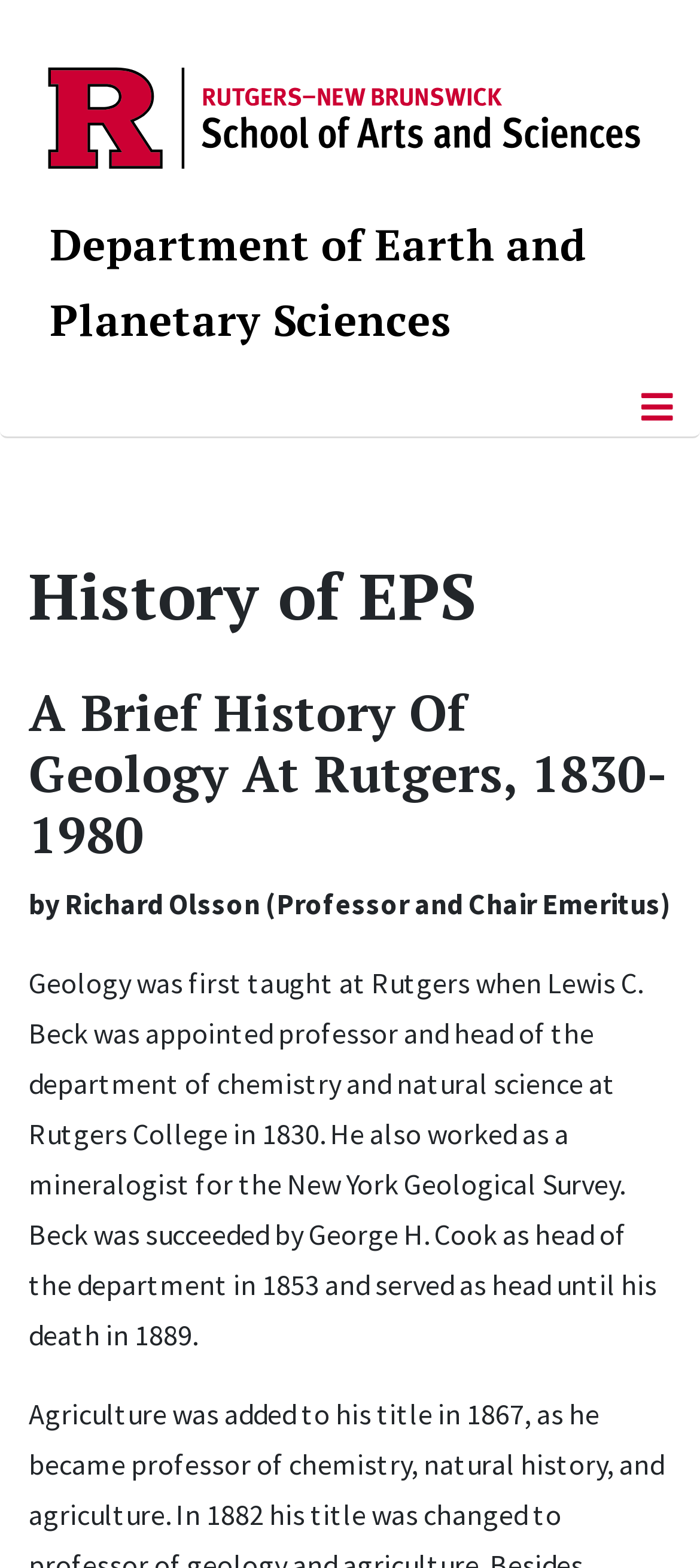What is the year when Lewis C. Beck was appointed professor?
Please give a detailed and elaborate answer to the question based on the image.

I found the answer by reading the StaticText element that says 'Geology was first taught at Rutgers when Lewis C. Beck was appointed professor and head of the department of chemistry and natural science at Rutgers College in 1830.' which is located below the heading 'A Brief History Of Geology At Rutgers, 1830-1980'.